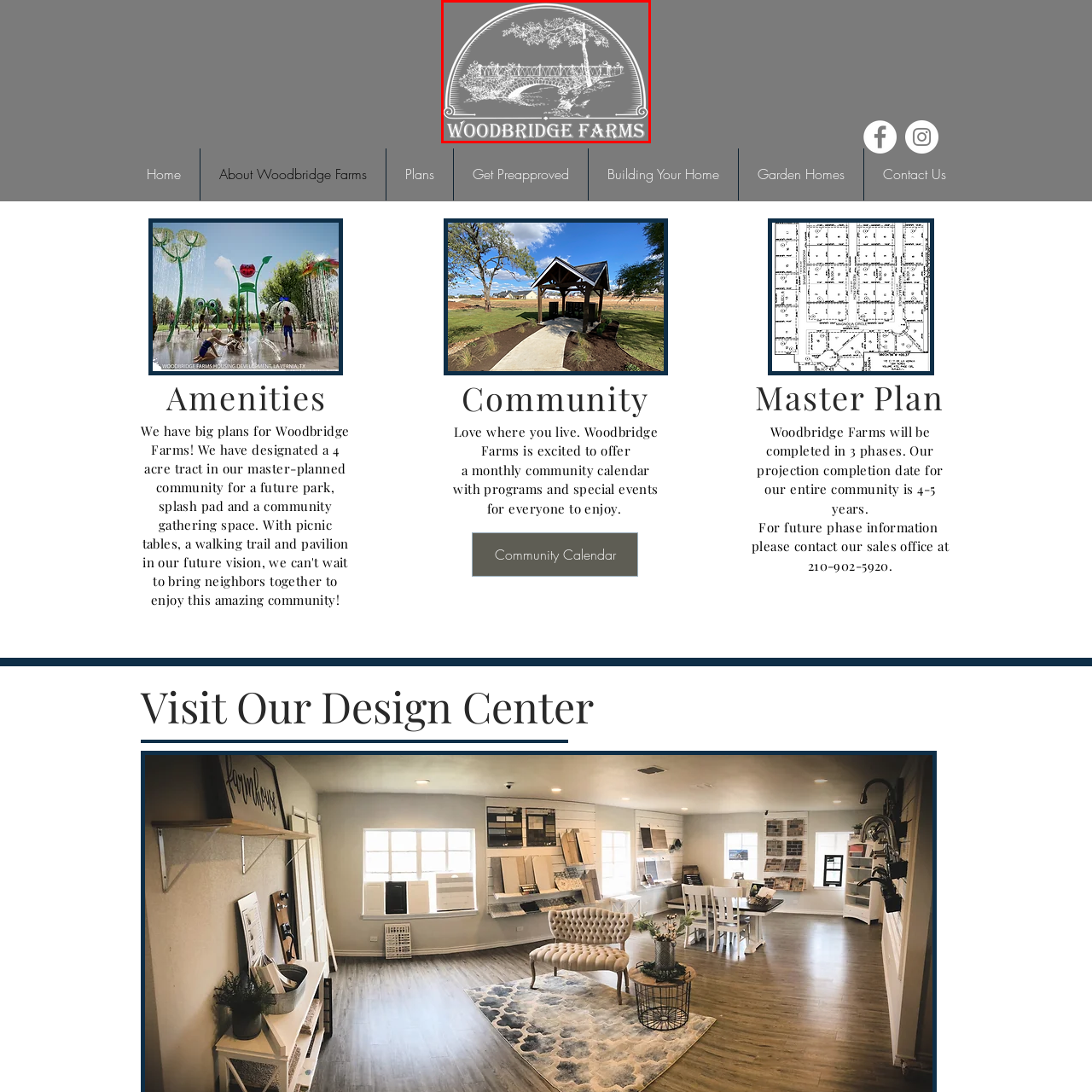Explain in detail what is depicted in the image enclosed by the red boundary.

The image prominently features the logo for Woodbridge Farms, showcasing an artistic illustration of a serene landscape. The design includes a gracefully arched bridge with a picturesque tree to one side, symbolizing the natural beauty and charm of the community. The text "WOODBRIDGE FARMS" is prominently displayed beneath the imagery in an elegant font, emphasizing the community's welcoming identity. This logo encapsulates the essence of Woodbridge Farms, which is likely a master-planned community known for its beautiful surroundings and inviting atmosphere. The overall composition suggests a blend of nature and tranquility, aligning with the values of community living.